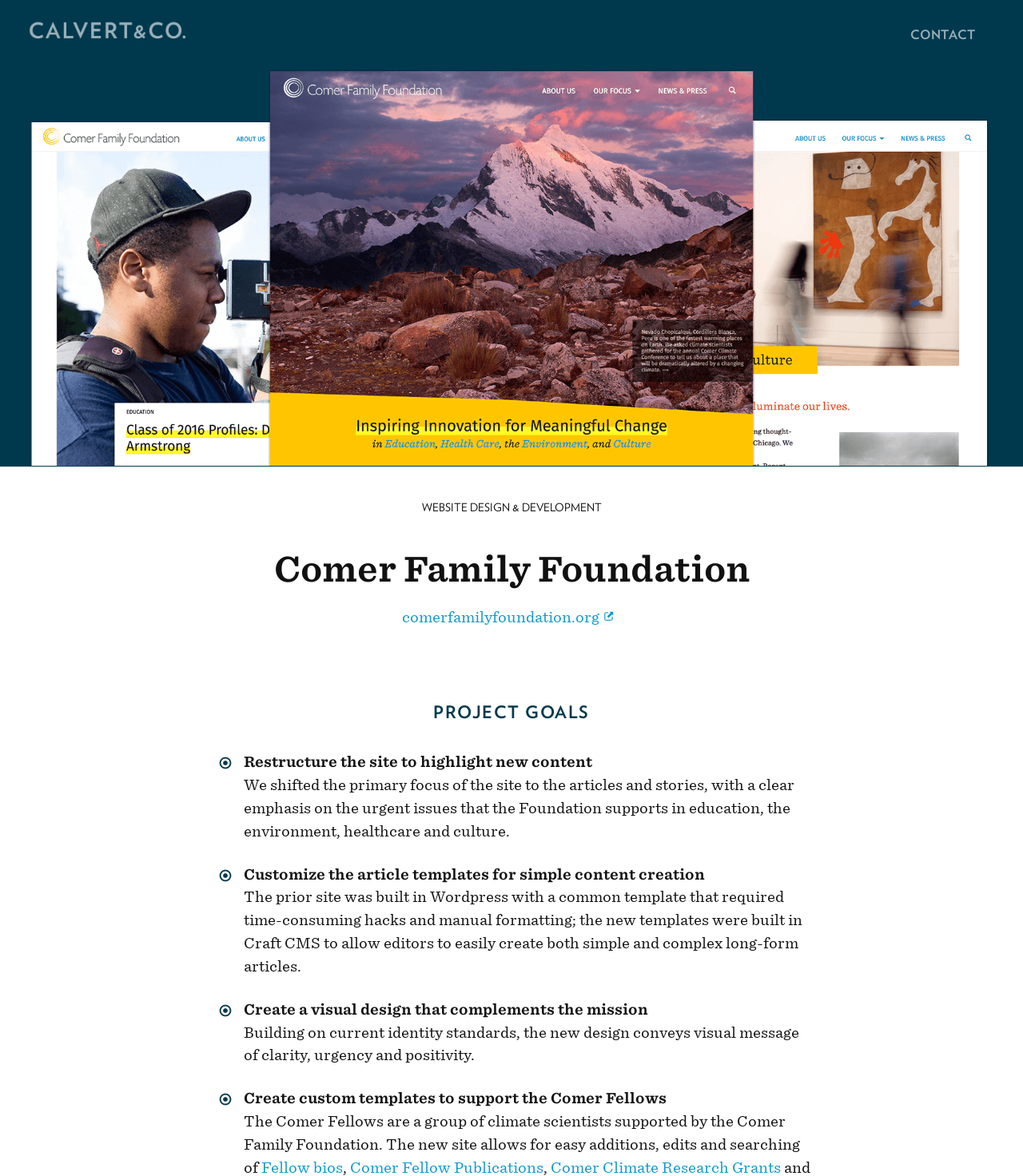Identify the bounding box coordinates of the HTML element based on this description: "Comer Fellow Publications".

[0.342, 0.986, 0.531, 1.0]